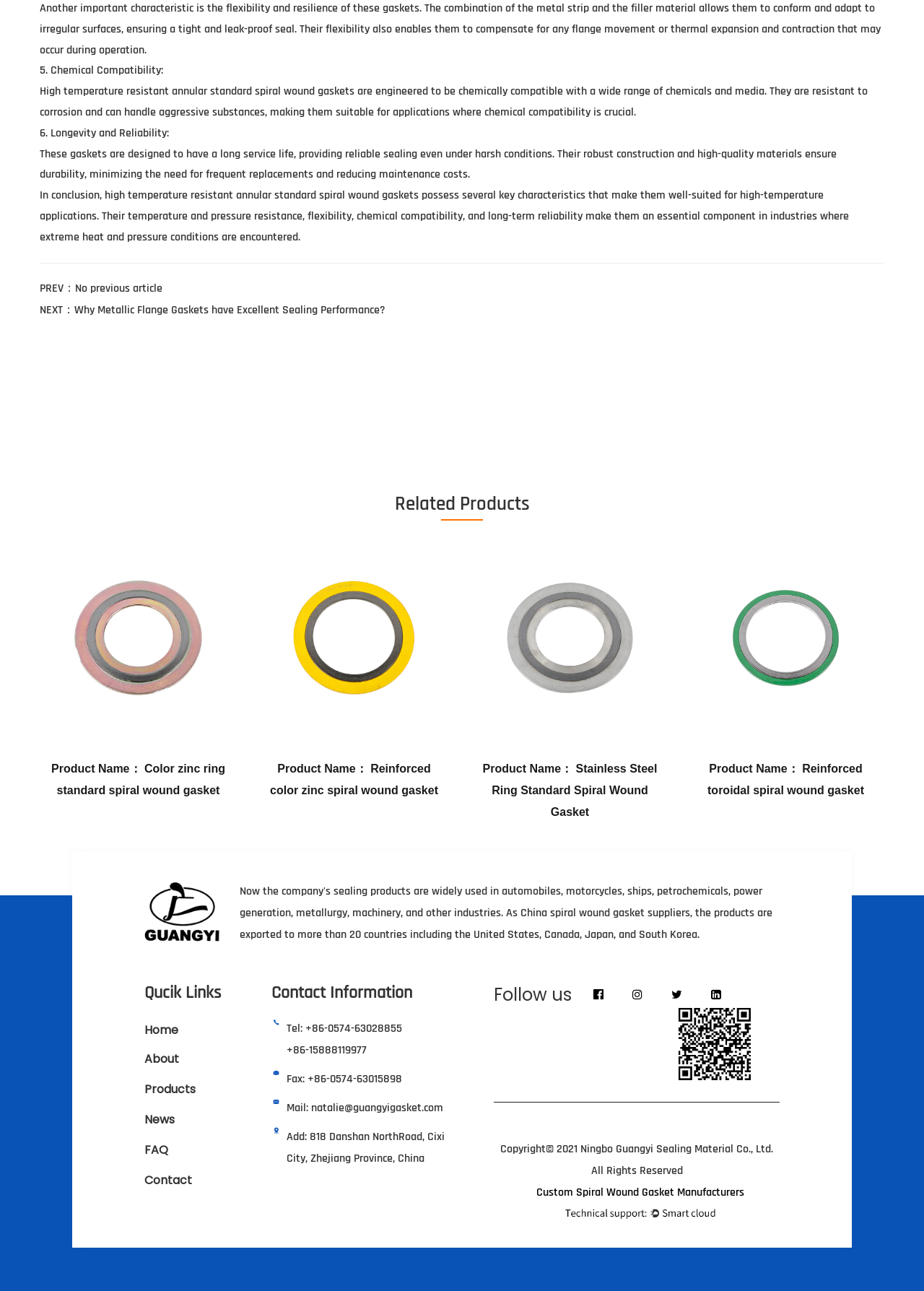Give a concise answer using only one word or phrase for this question:
Where is Ningbo Guangyi Sealing Material Co., Ltd. located?

Cixi City, Zhejiang Province, China